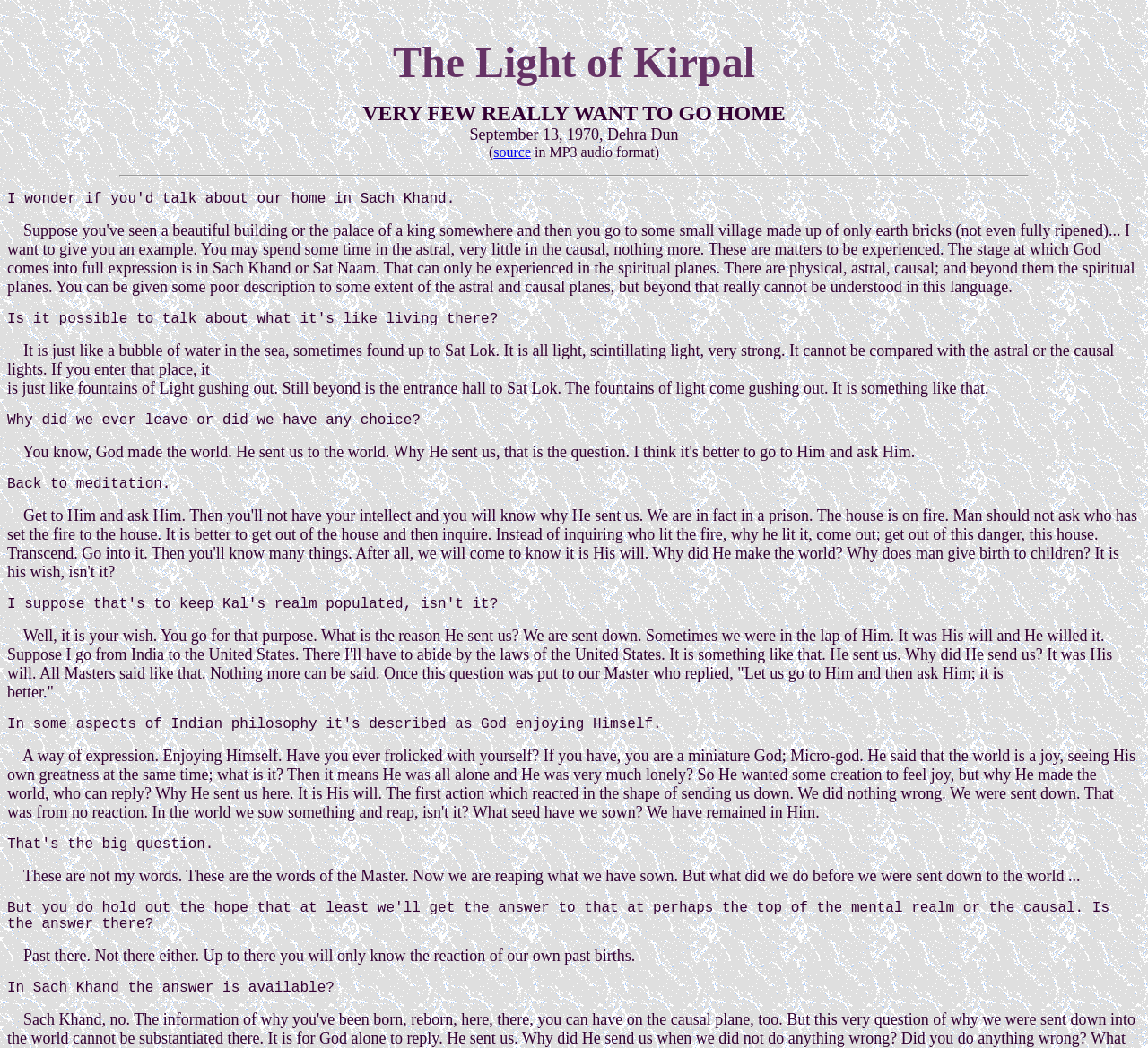Examine the image carefully and respond to the question with a detailed answer: 
What is the tone of the webpage content?

The tone of the webpage content is obtained by looking at the language and style of the text elements. The text elements contain phrases such as 'Why did we ever leave or did we have any choice?' and 'What is the reason He sent us?', which suggest a reflective or introspective tone.